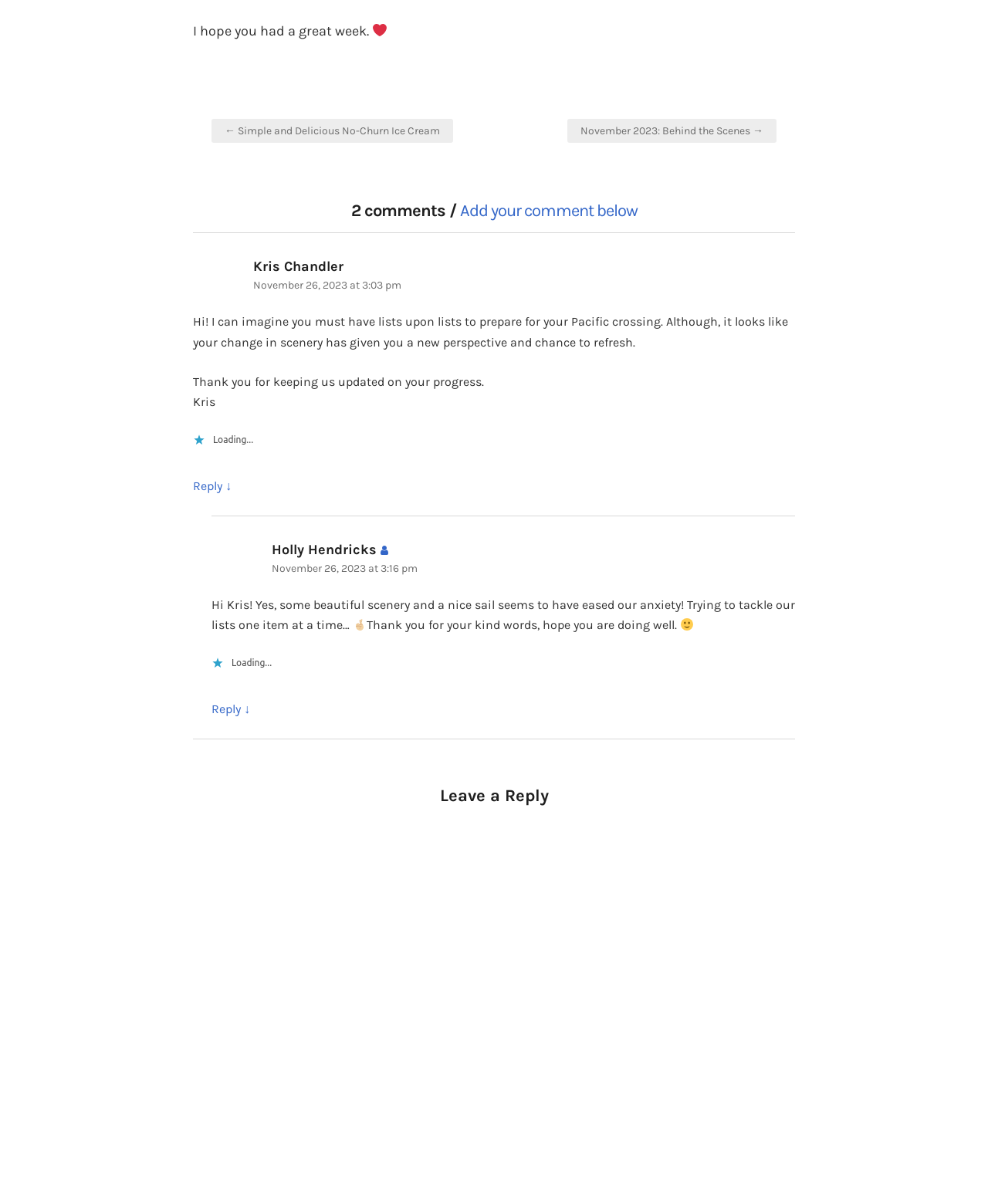What is the time of the second comment?
Could you give a comprehensive explanation in response to this question?

I found a link element with the text 'November 26, 2023 at 3:16 pm' inside a FooterAsNonLandmark element, which is likely the time of the second comment.